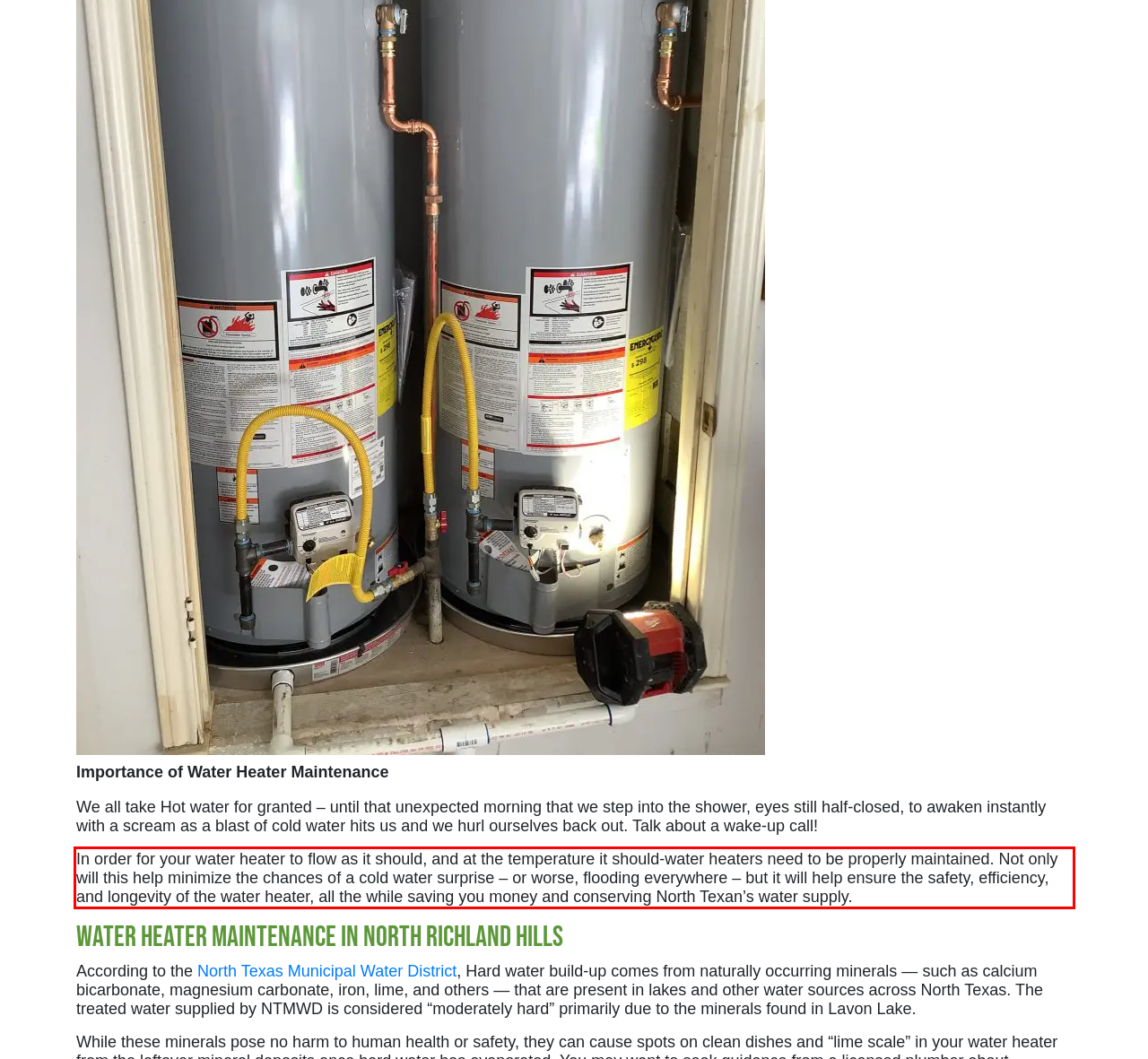Given a screenshot of a webpage, identify the red bounding box and perform OCR to recognize the text within that box.

In order for your water heater to flow as it should, and at the temperature it should-water heaters need to be properly maintained. Not only will this help minimize the chances of a cold water surprise – or worse, flooding everywhere – but it will help ensure the safety, efficiency, and longevity of the water heater, all the while saving you money and conserving North Texan’s water supply.